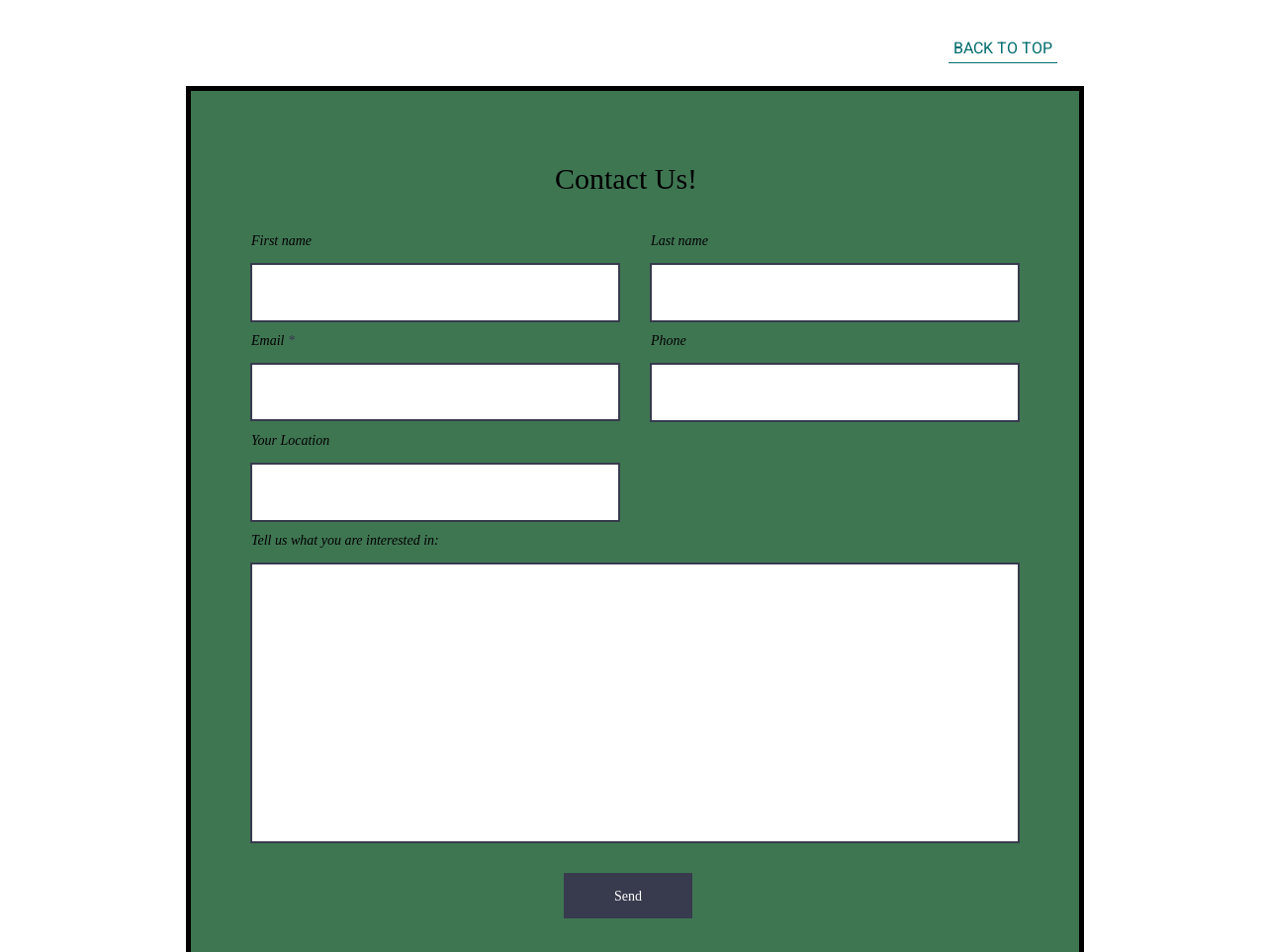Answer the question with a brief word or phrase:
What is the layout of the 'First name' and 'Last name' fields?

Side by side